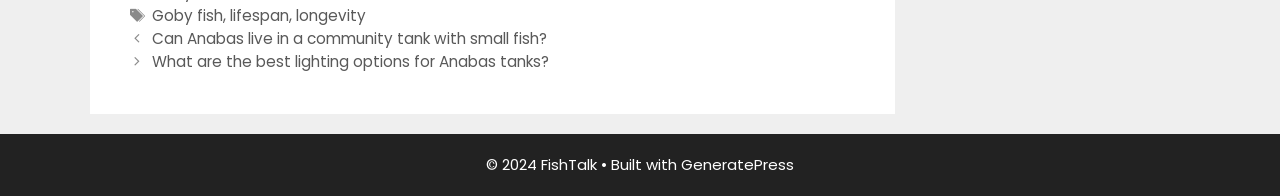Answer the question using only one word or a concise phrase: What is the copyright year of FishTalk?

2024